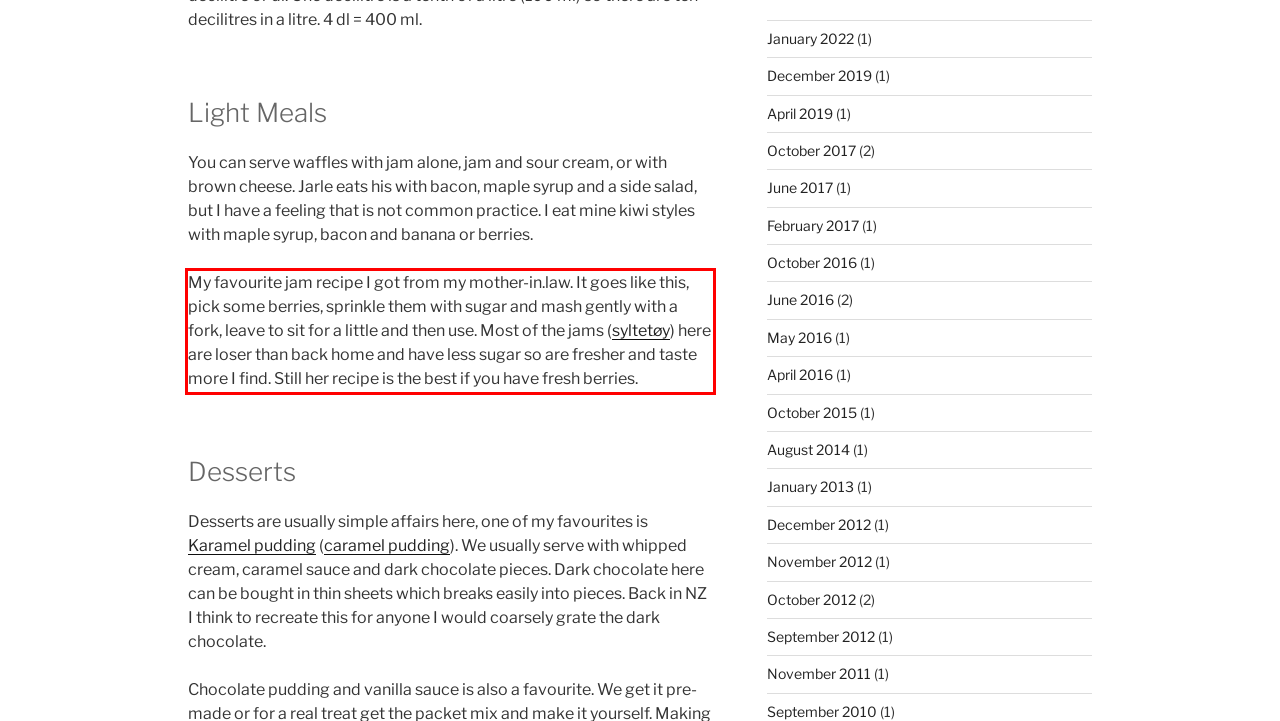Using the provided screenshot, read and generate the text content within the red-bordered area.

My favourite jam recipe I got from my mother-in.law. It goes like this, pick some berries, sprinkle them with sugar and mash gently with a fork, leave to sit for a little and then use. Most of the jams (syltetøy) here are loser than back home and have less sugar so are fresher and taste more I find. Still her recipe is the best if you have fresh berries.